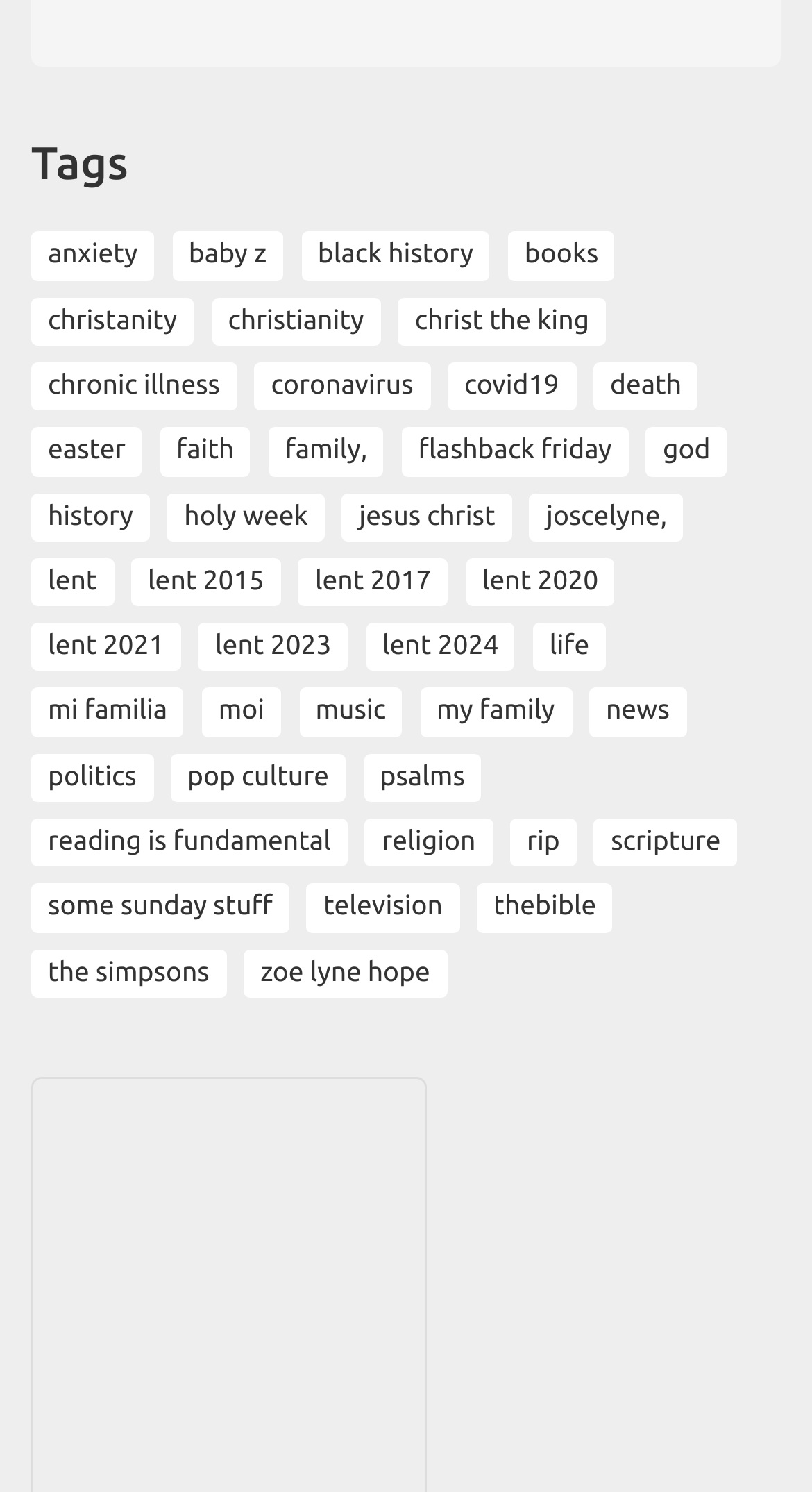Please determine the bounding box coordinates of the section I need to click to accomplish this instruction: "Read about 'Christianity'".

[0.26, 0.199, 0.469, 0.232]